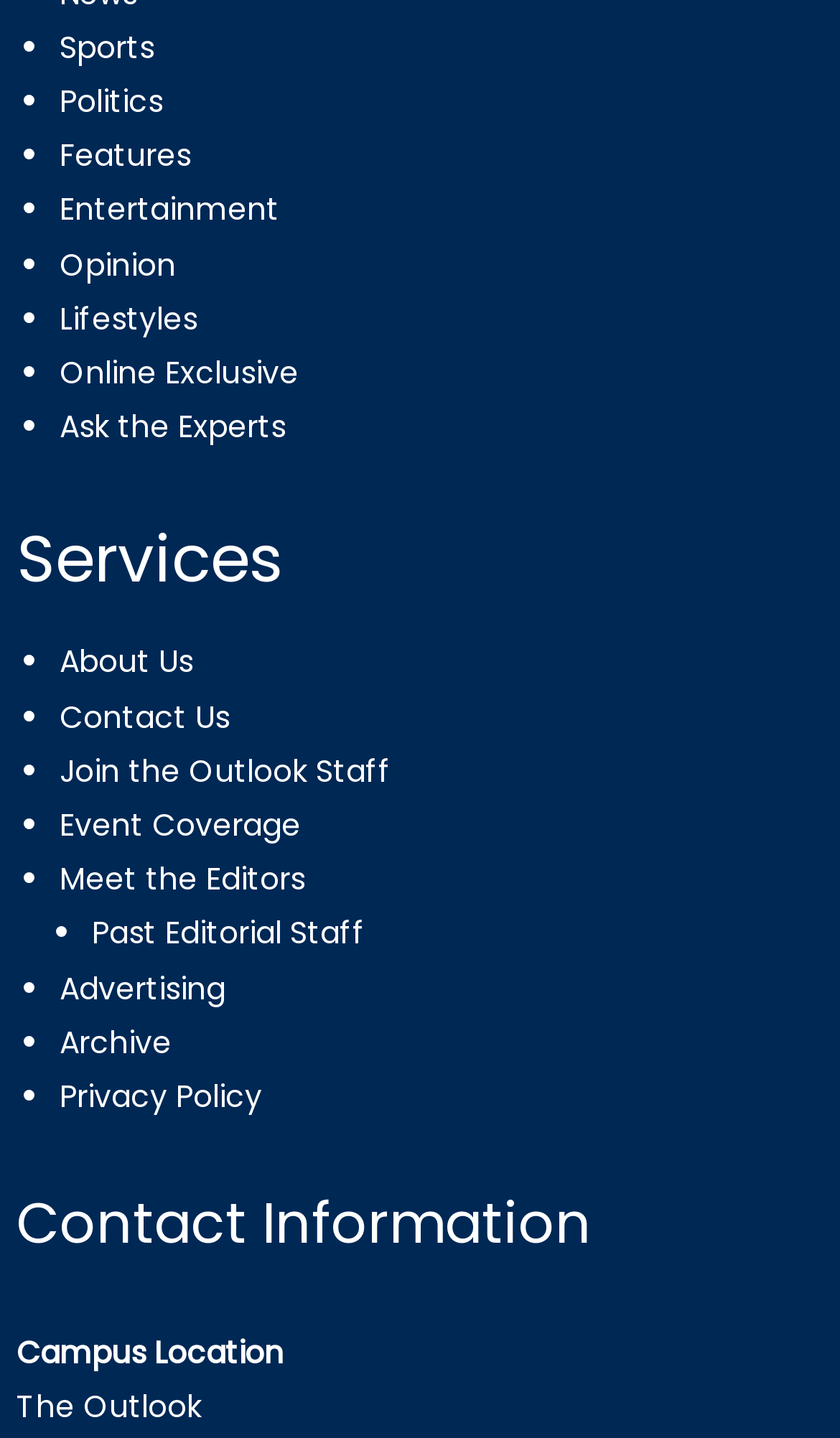Pinpoint the bounding box coordinates of the area that must be clicked to complete this instruction: "Go to Archive".

[0.071, 0.71, 0.205, 0.739]